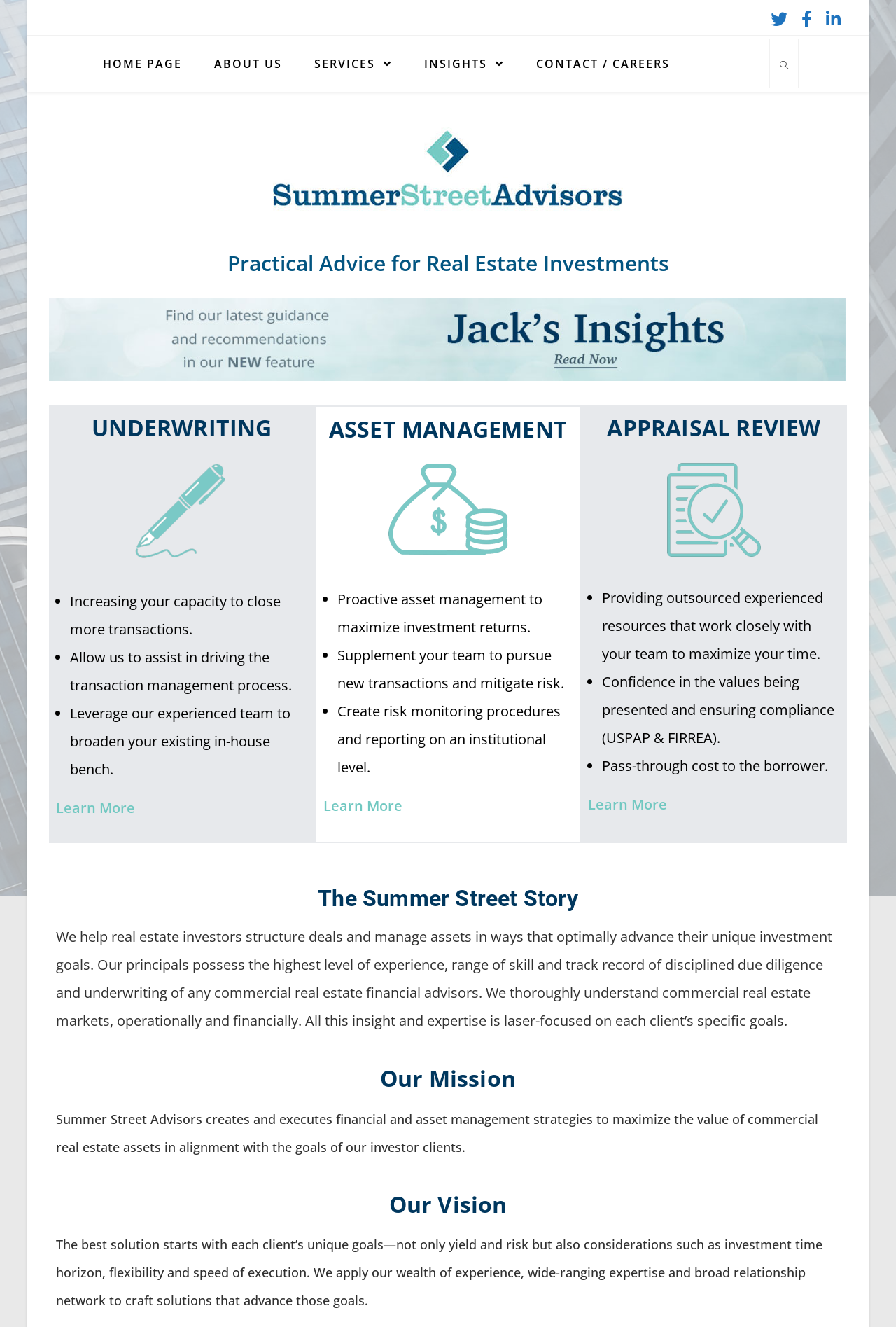Describe all the visual and textual components of the webpage comprehensively.

The webpage is about Summer Street Advisors, a company that provides investment and financial advisory services for commercial real estate. At the top of the page, there is a navigation menu with links to the home page, about us, services, insights, and contact/careers. Below the navigation menu, there is a logo of Summer Street Advisors, accompanied by a heading that reads "Practical Advice for Real Estate Investments".

The main content of the page is divided into three sections, each with a heading and a list of bullet points. The first section is about Underwriting, with a heading and three bullet points that describe the services offered. The second section is about Asset Management, with a heading, three bullet points, and an image of a blue graph. The third section is about Appraisal Review, with a heading, three bullet points, and an image of a blue icon.

Below these sections, there is a paragraph that introduces the company, stating that they help real estate investors structure deals and manage assets to achieve their unique investment goals. The company's mission and vision are also stated, with headings and paragraphs that describe their goals and approach.

Throughout the page, there are several links to learn more about the services offered, as well as images and icons that add visual interest. The overall layout is clean and easy to navigate, with clear headings and concise text that effectively communicate the company's services and values.